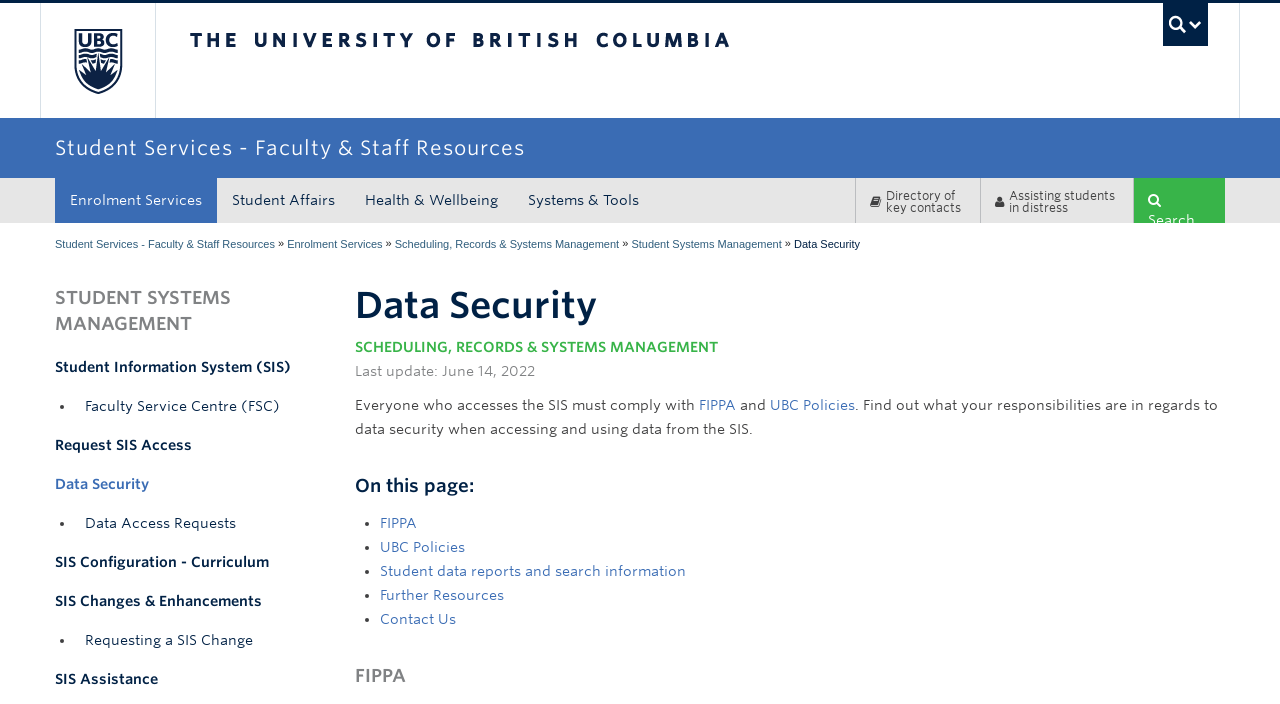What is the last update date of the webpage?
Please provide a comprehensive answer based on the visual information in the image.

I found the answer by looking at the section below the 'Data Security' heading, where it says 'Last update: June 14, 2022' in a static text format.